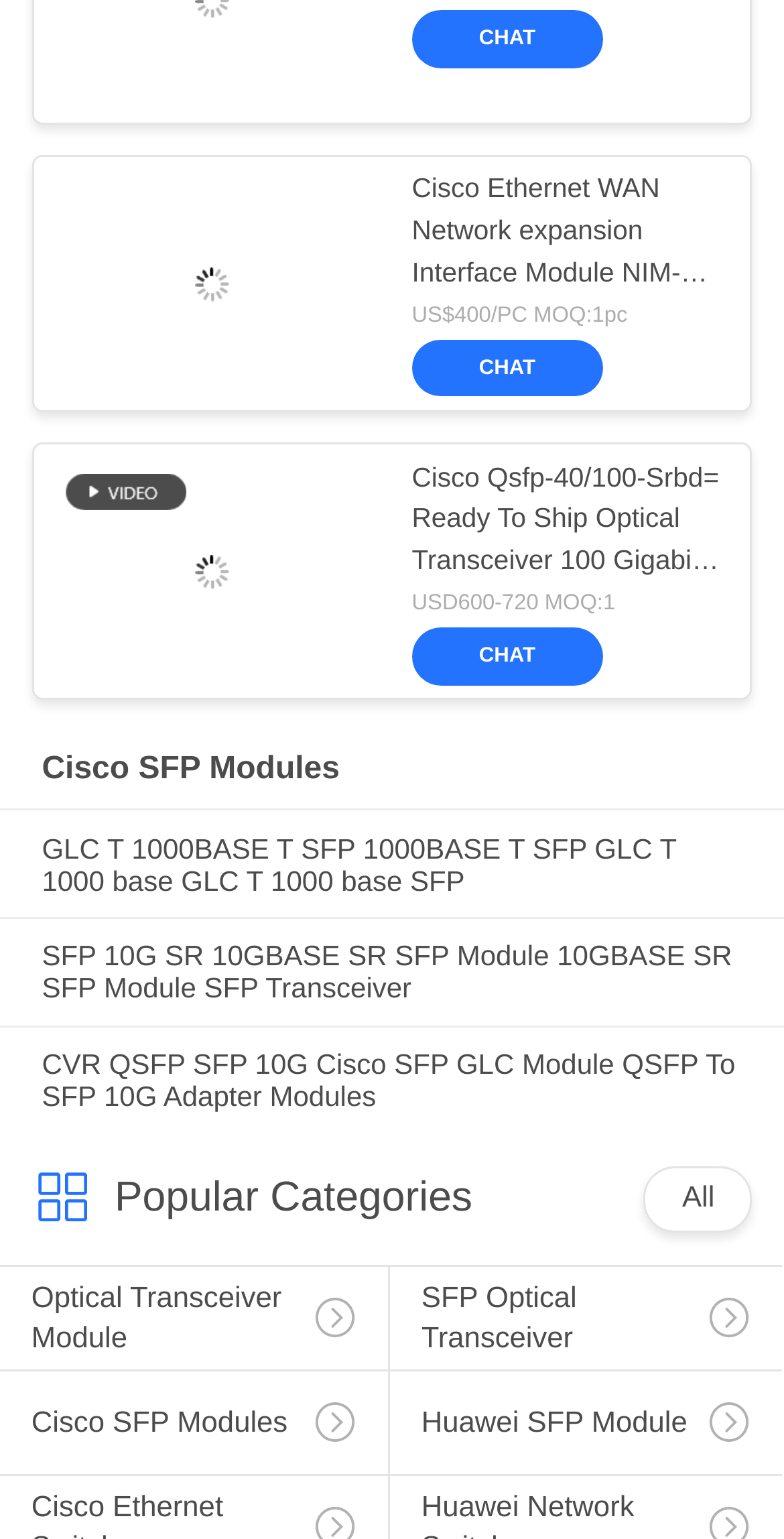How many products are listed under 'Cisco SFP Modules'?
Analyze the screenshot and provide a detailed answer to the question.

I found the number of products by looking at the link elements with the same category name 'Cisco SFP Modules' and counting the number of links.